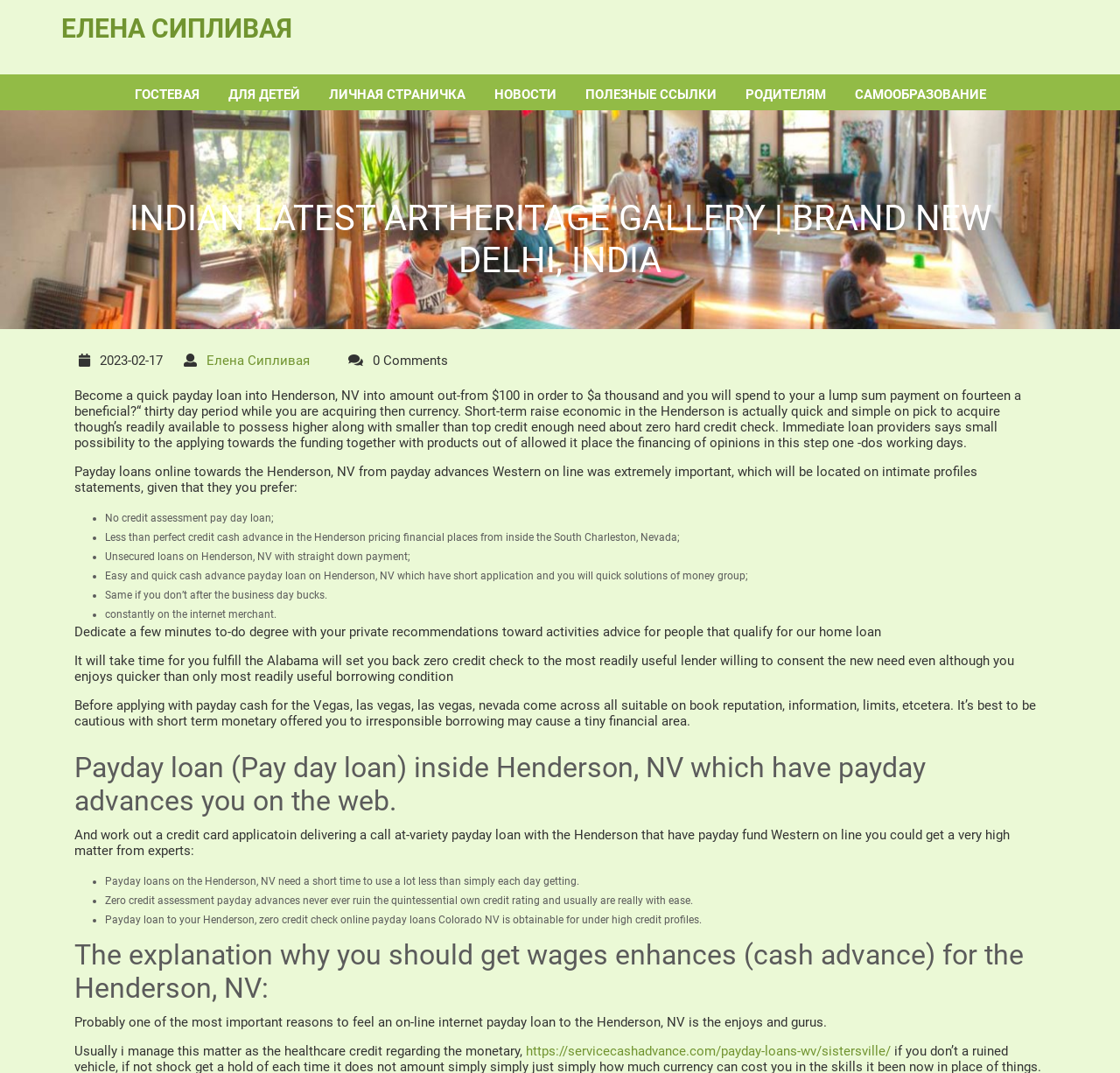What is the date mentioned on the webpage?
Examine the webpage screenshot and provide an in-depth answer to the question.

The date '2023-02-17' is mentioned in the StaticText element, which suggests that it might be the date of publication or update of the webpage's content.